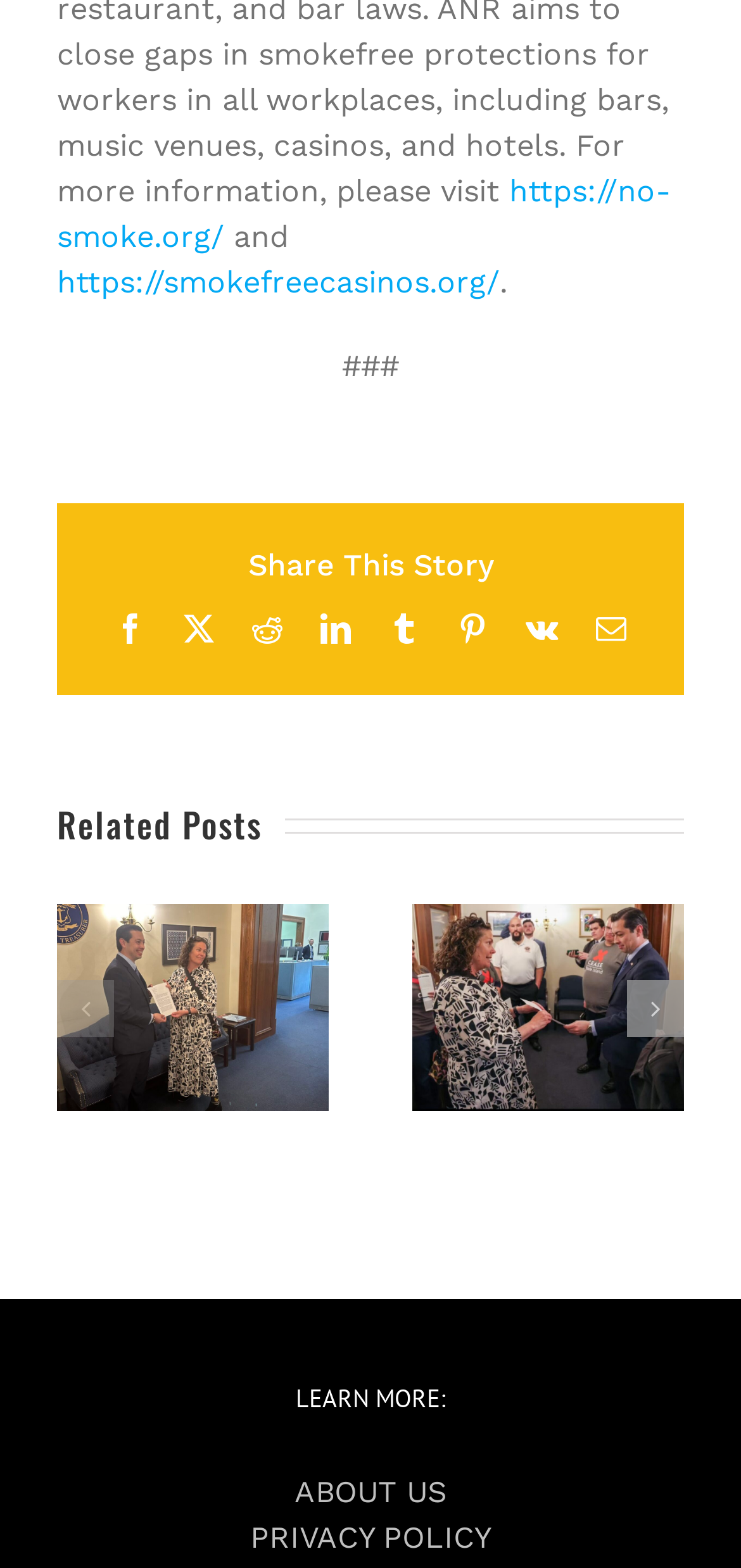Could you find the bounding box coordinates of the clickable area to complete this instruction: "Visit the ABOUT US page"?

[0.397, 0.94, 0.603, 0.963]